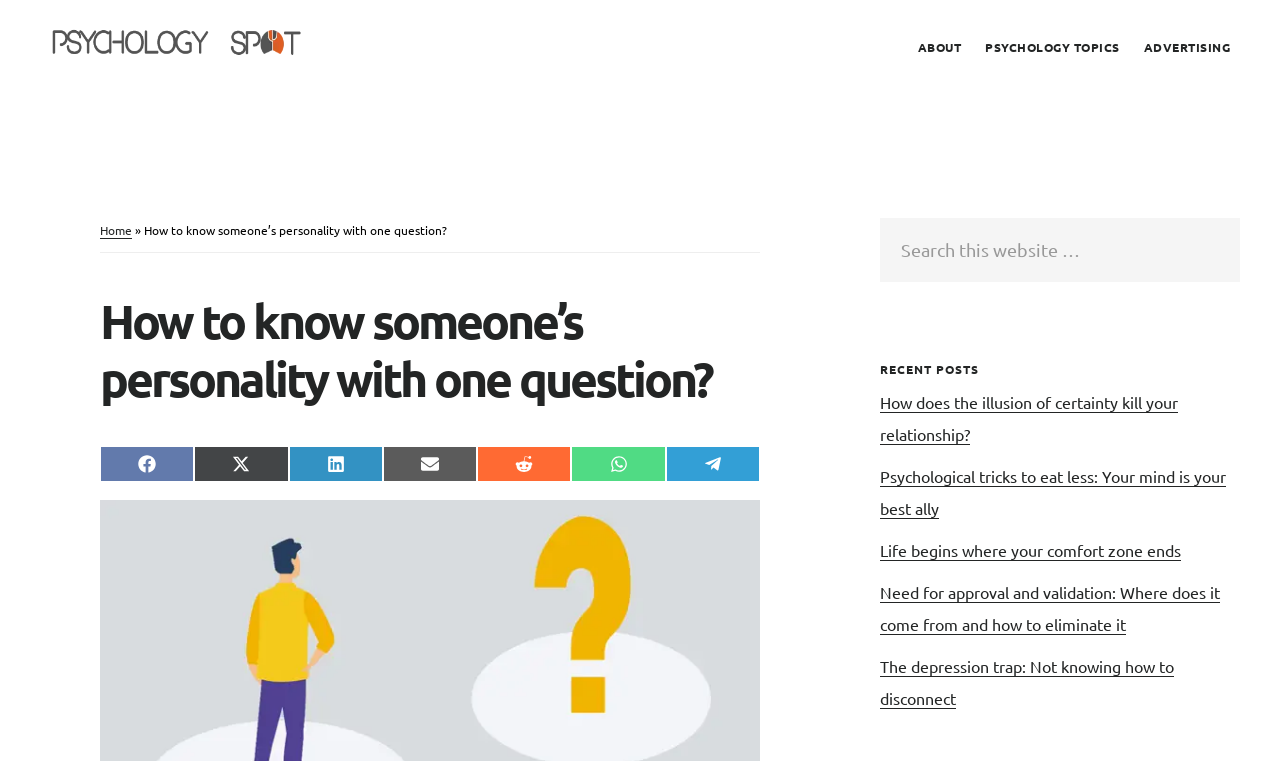Please identify the bounding box coordinates of the element that needs to be clicked to execute the following command: "Share this article on Facebook". Provide the bounding box using four float numbers between 0 and 1, formatted as [left, top, right, bottom].

[0.078, 0.586, 0.152, 0.634]